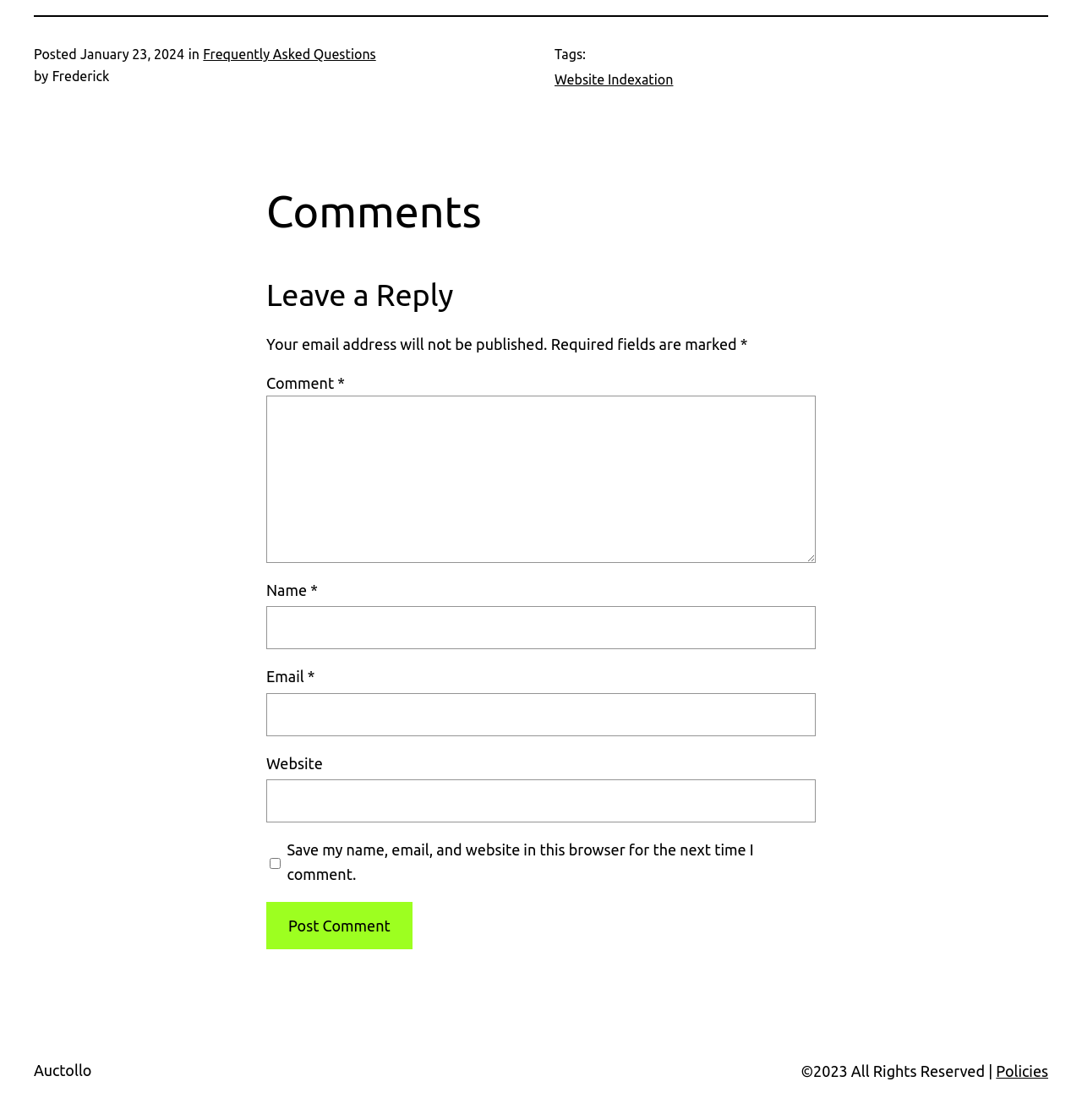Can you show the bounding box coordinates of the region to click on to complete the task described in the instruction: "Click on the 'Frequently Asked Questions' link"?

[0.188, 0.042, 0.347, 0.055]